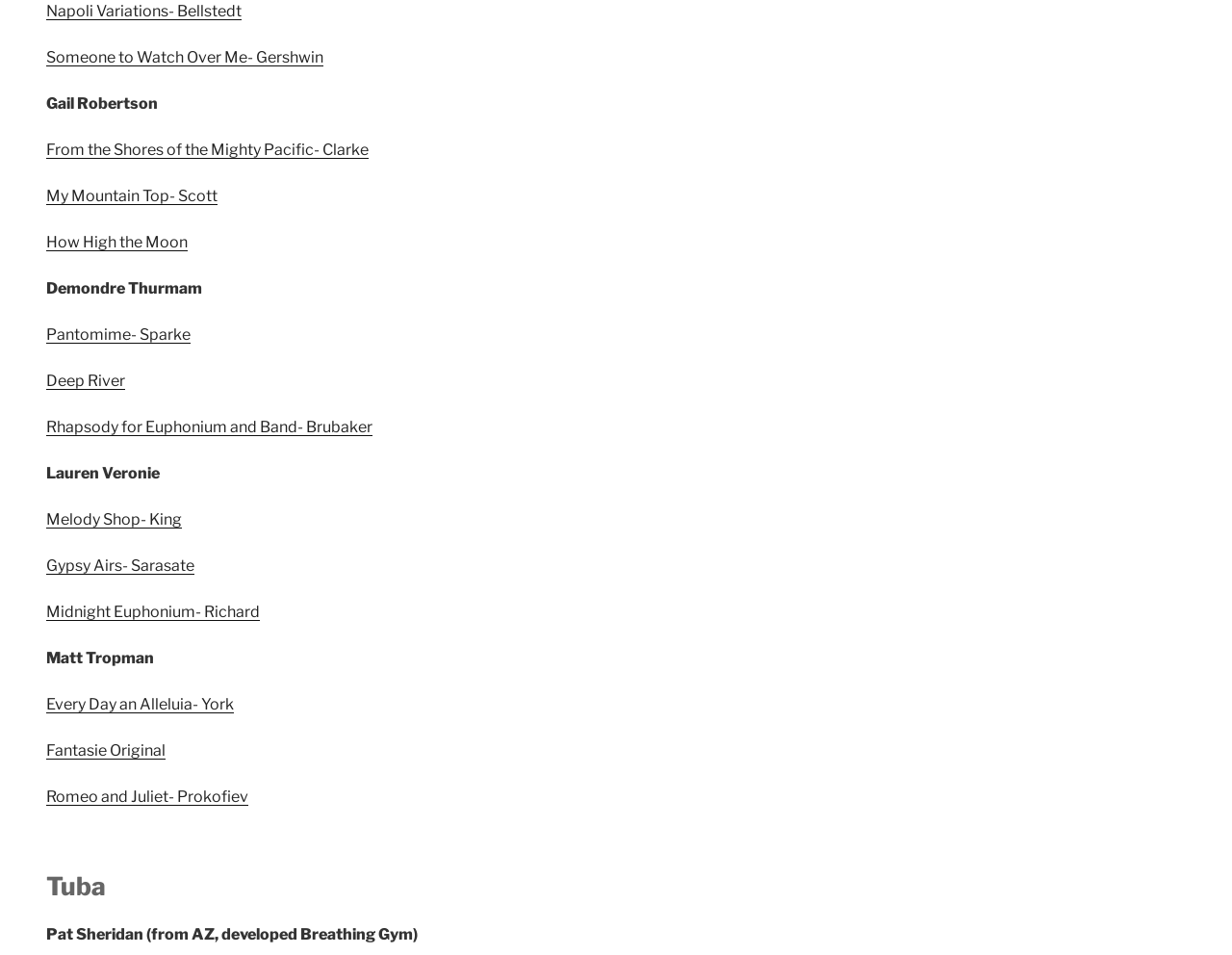Please provide the bounding box coordinate of the region that matches the element description: name="mid8634096". Coordinates should be in the format (top-left x, top-left y, bottom-right x, bottom-right y) and all values should be between 0 and 1.

None